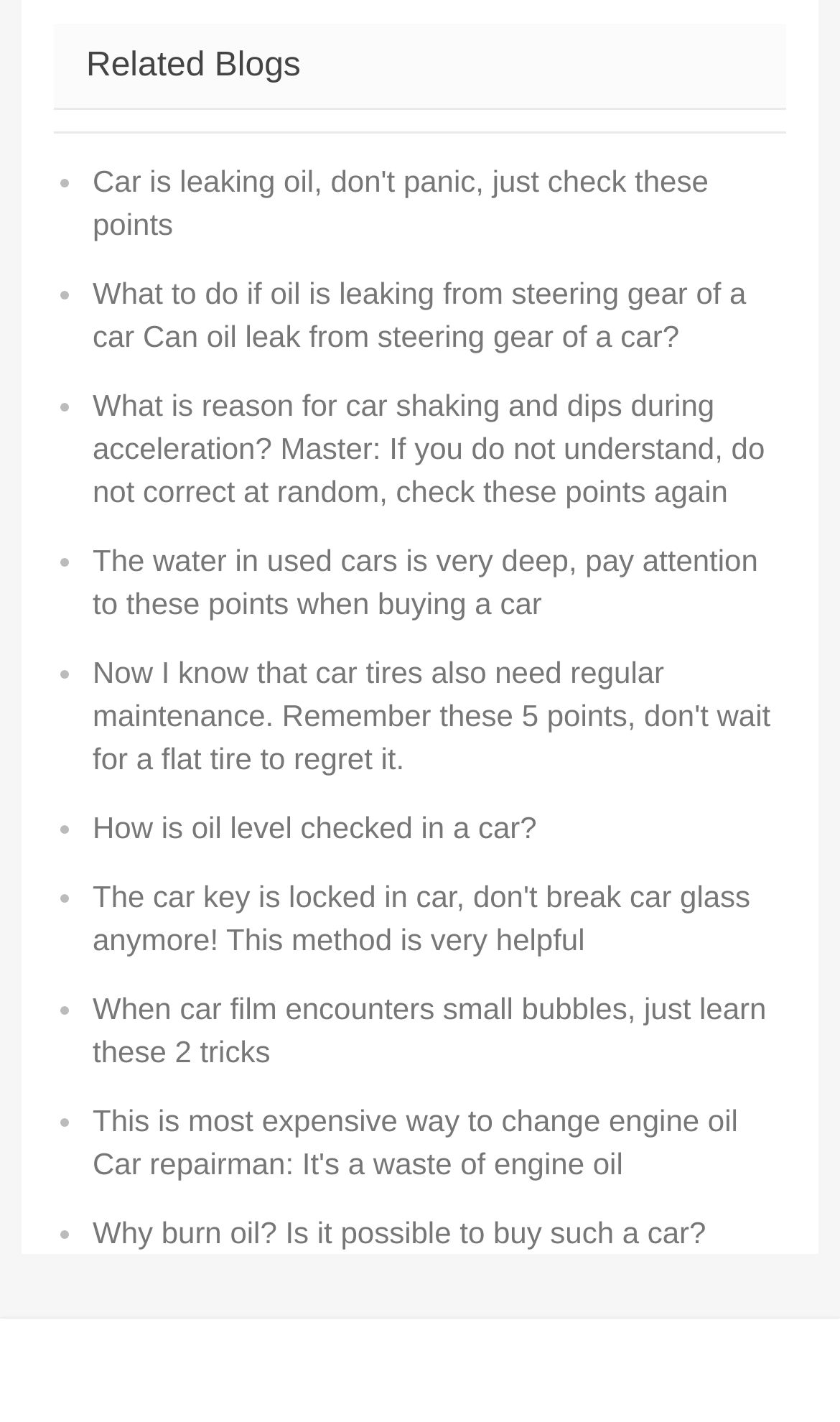Please specify the bounding box coordinates of the element that should be clicked to execute the given instruction: 'Learn how to check oil level in a car'. Ensure the coordinates are four float numbers between 0 and 1, expressed as [left, top, right, bottom].

[0.11, 0.569, 0.639, 0.593]